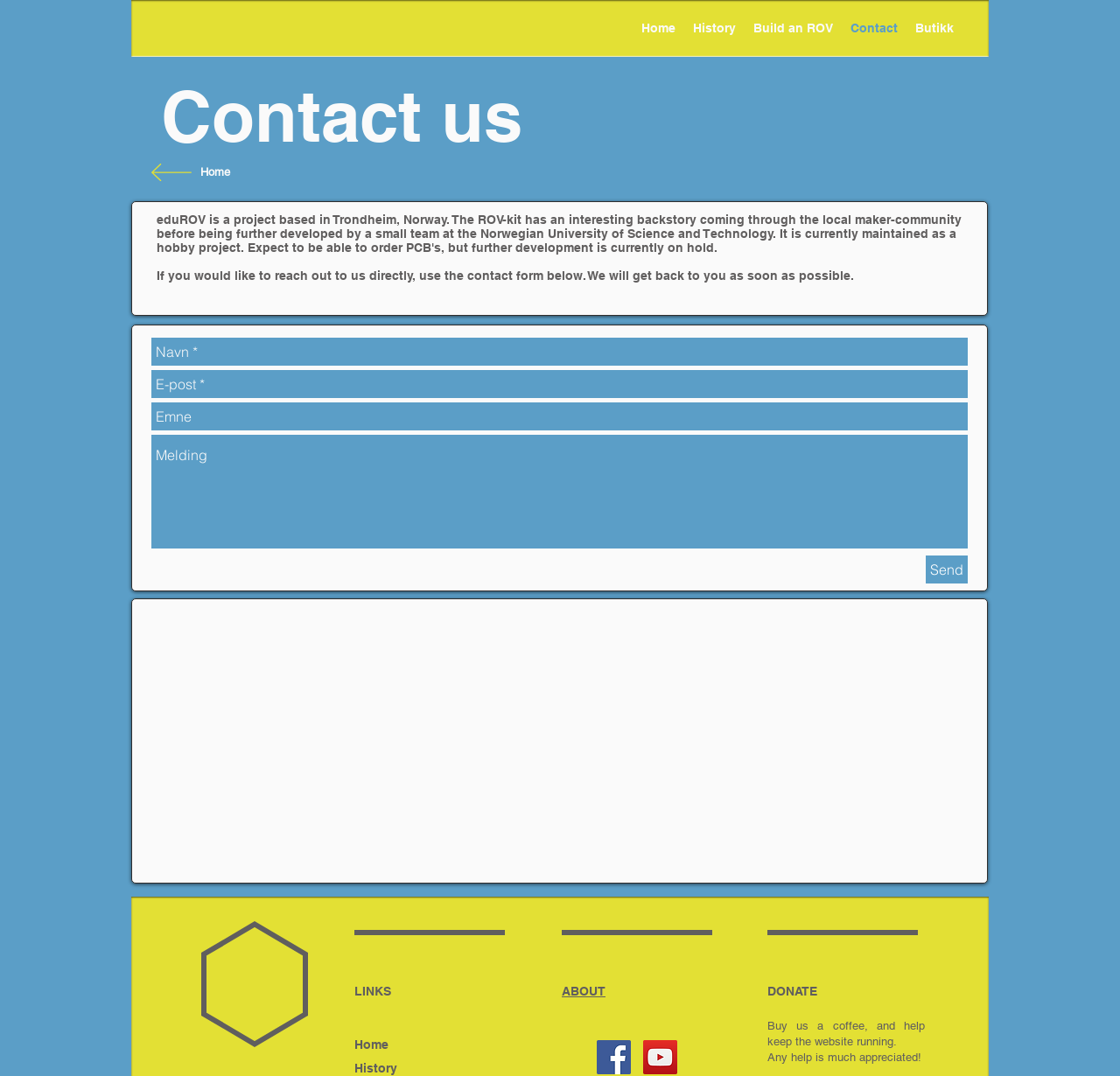Answer with a single word or phrase: 
What is the call to action for donations?

Buy us a coffee